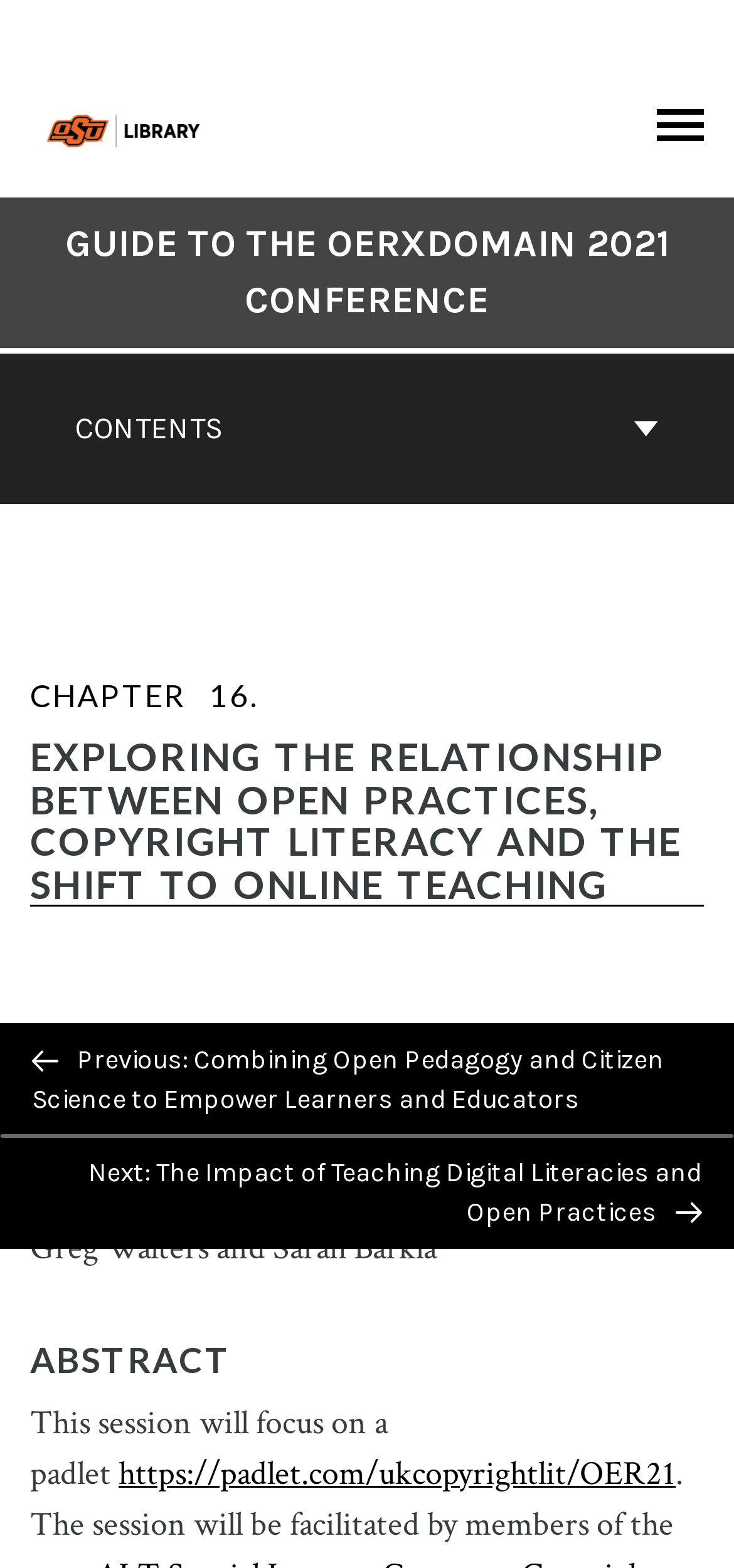Refer to the image and provide an in-depth answer to the question:
How many speakers are listed?

The webpage lists the speakers as 'Jane Secker, Chris Morrison, Lorna Campbell, Greg Walters and Sarah Barkla', which indicates that there are 5 speakers in total.